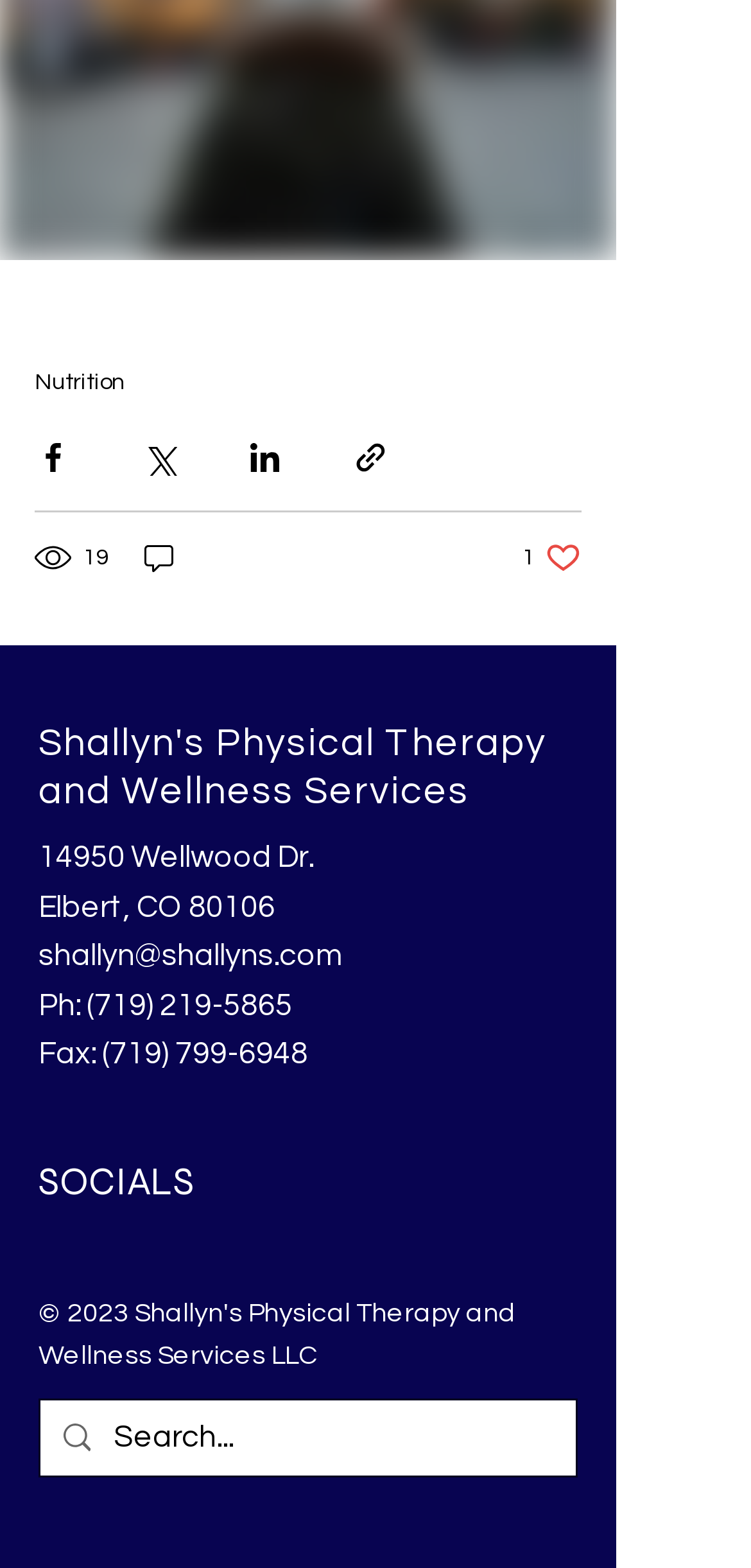What social media platforms are listed?
Refer to the image and provide a thorough answer to the question.

The answer can be found in the list element with the text 'Social Bar' located near the bottom of the webpage, which lists Youtube and Facebook as social media platforms.